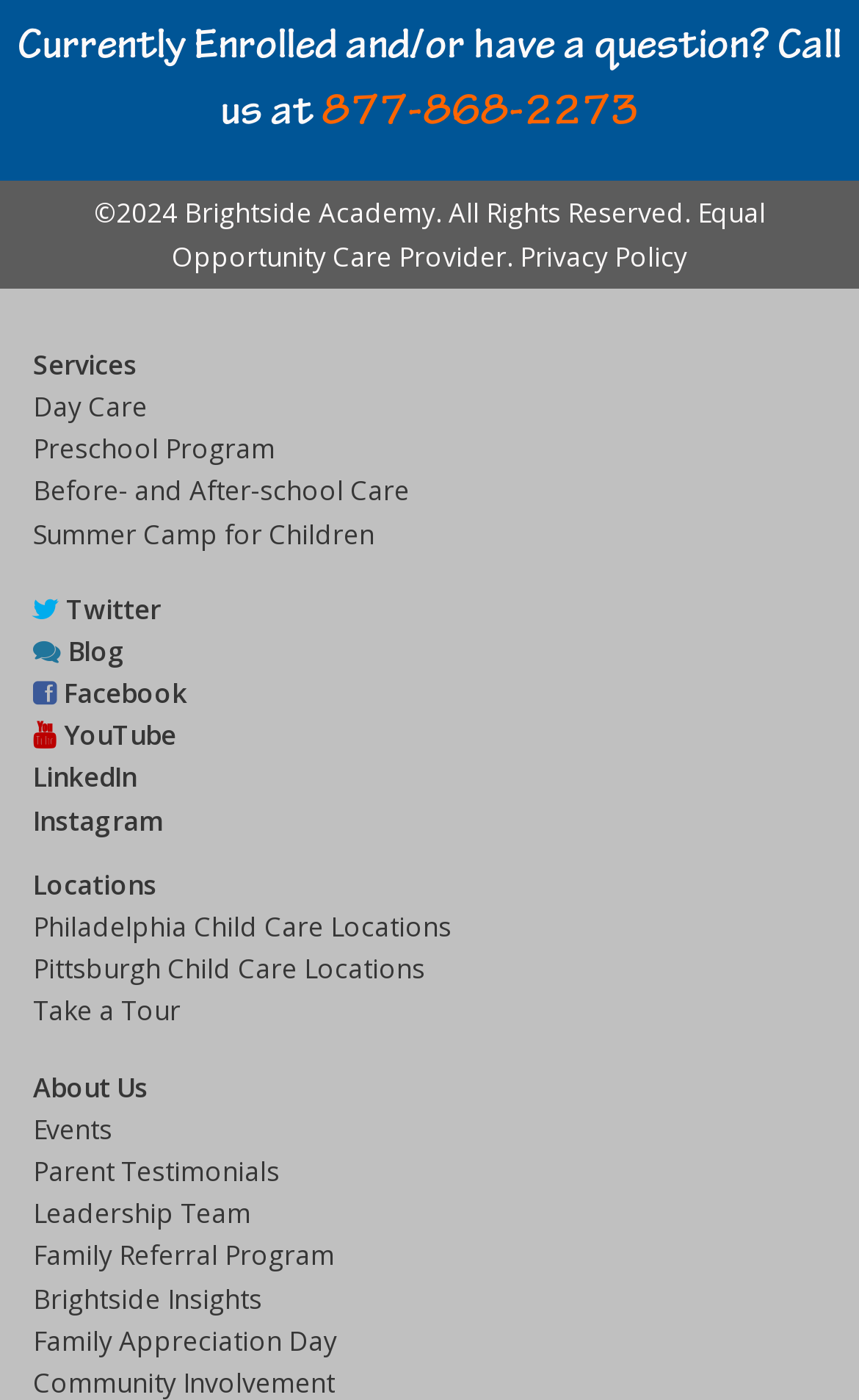From the webpage screenshot, identify the region described by Family Appreciation Day. Provide the bounding box coordinates as (top-left x, top-left y, bottom-right x, bottom-right y), with each value being a floating point number between 0 and 1.

[0.038, 0.944, 0.392, 0.971]